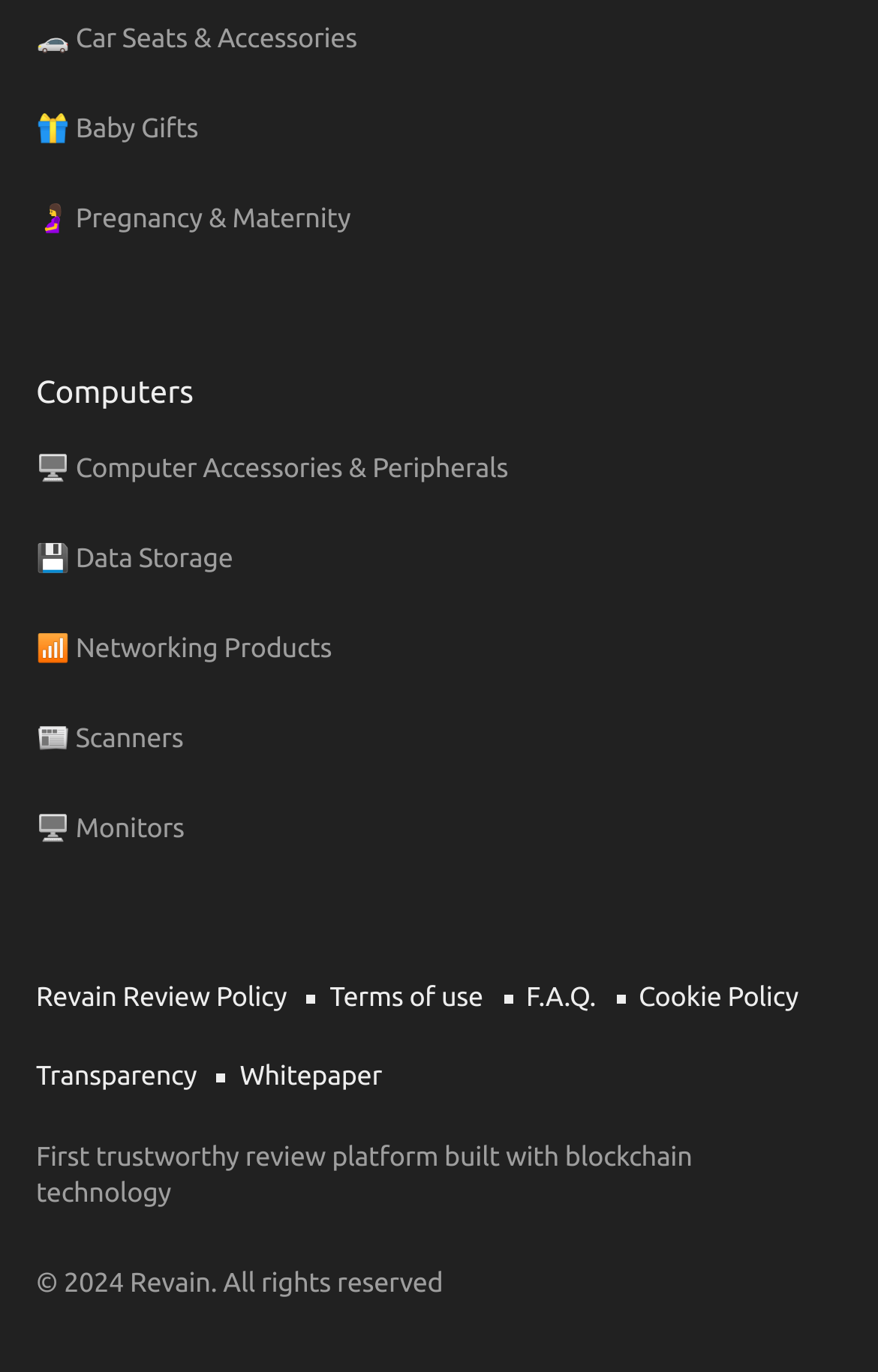Determine the bounding box coordinates of the region to click in order to accomplish the following instruction: "Click on Small Skip Hire". Provide the coordinates as four float numbers between 0 and 1, specifically [left, top, right, bottom].

None